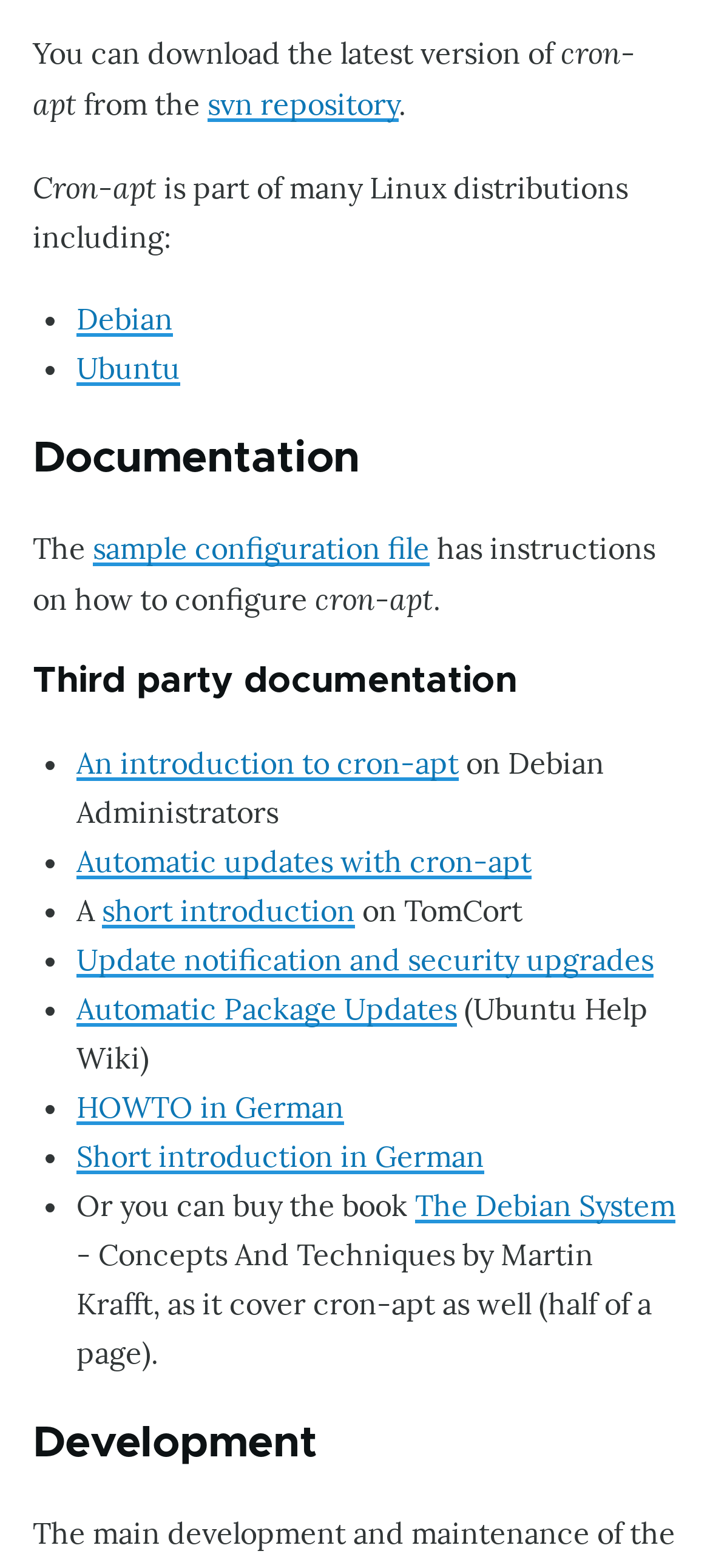Could you provide the bounding box coordinates for the portion of the screen to click to complete this instruction: "buy the book The Debian System"?

[0.585, 0.757, 0.951, 0.78]